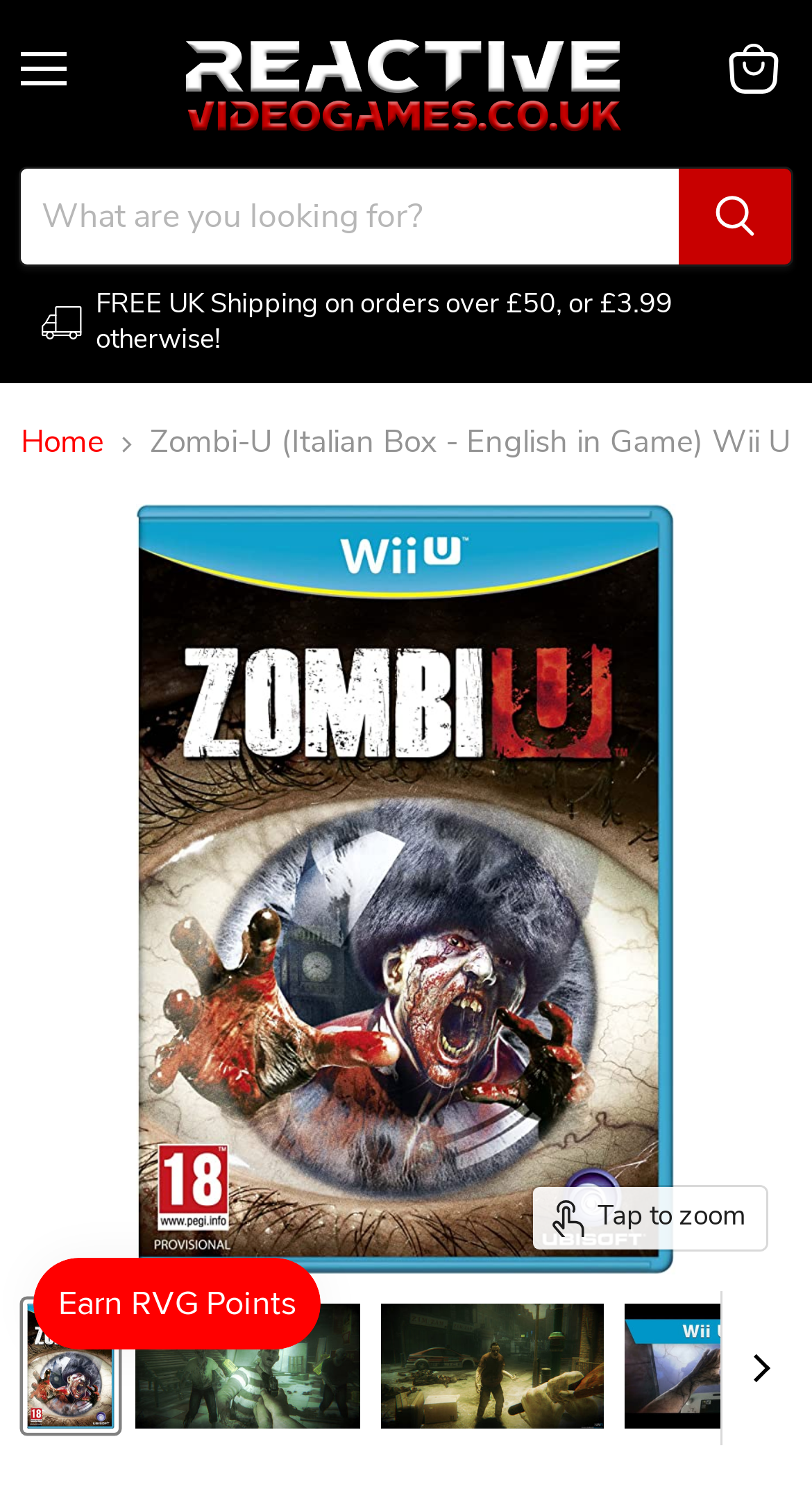What is the name of the product?
Using the visual information, answer the question in a single word or phrase.

Zombi-U